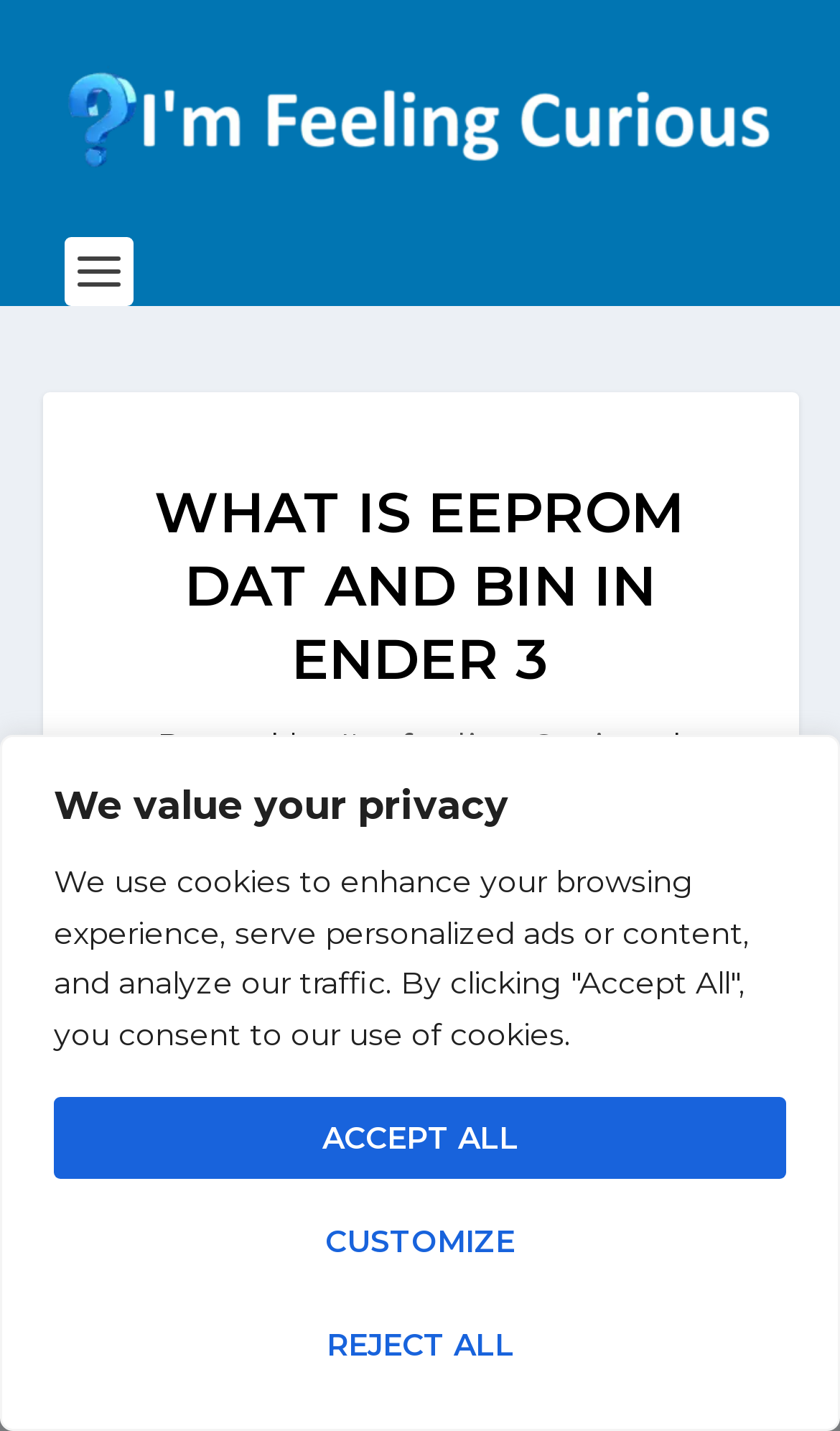What is the website's name?
Using the details shown in the screenshot, provide a comprehensive answer to the question.

The website's name can be found at the top of the webpage, where it says 'i-m-feeling-curious.com' next to the image logo.